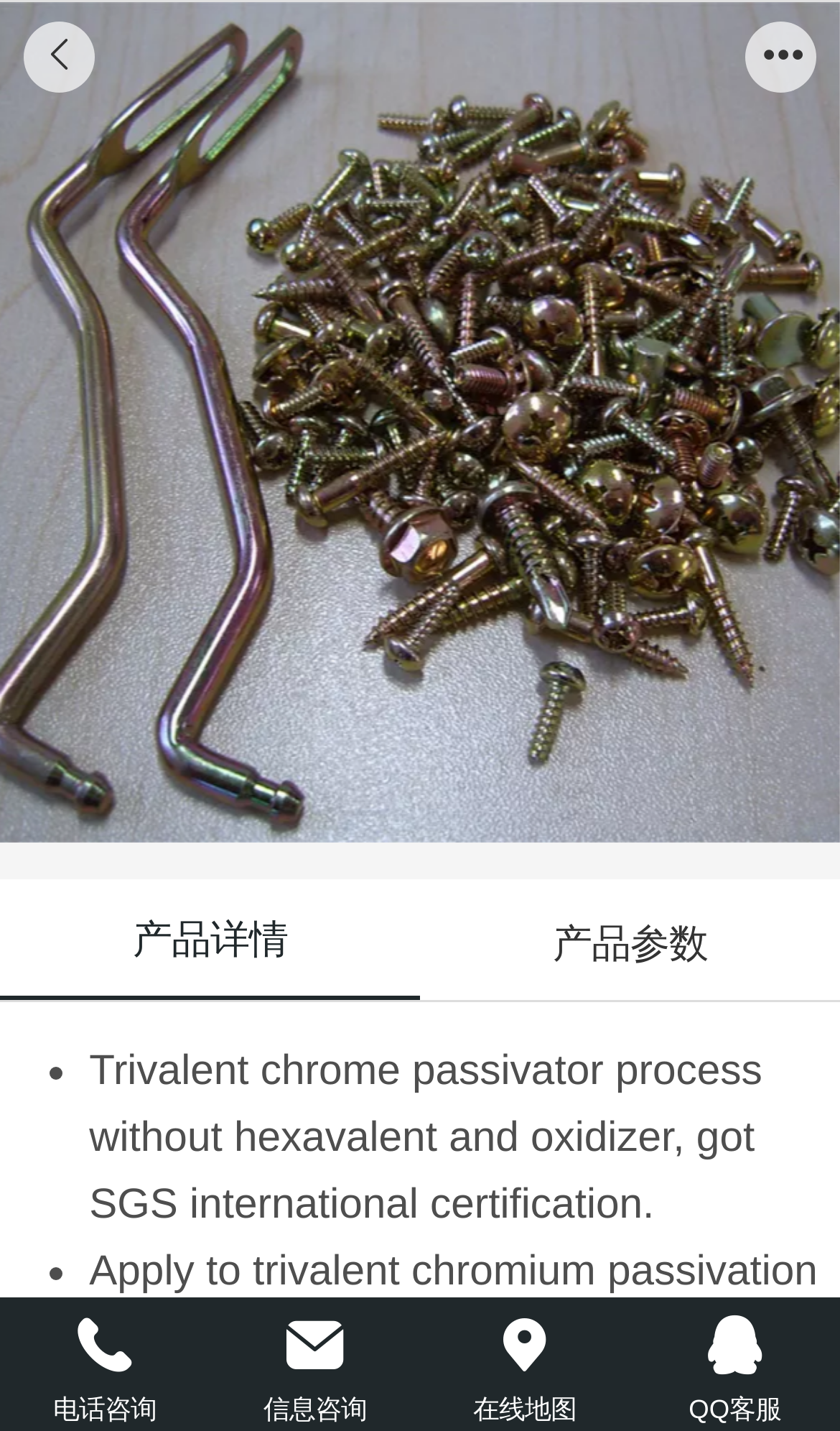Using the image as a reference, answer the following question in as much detail as possible:
What is the certification obtained by the trivalent chrome passivator process?

The certification obtained by the trivalent chrome passivator process can be found in the static text element, which is 'Trivalent chrome passivator process without hexavalent and oxidizer, got SGS international certification'.